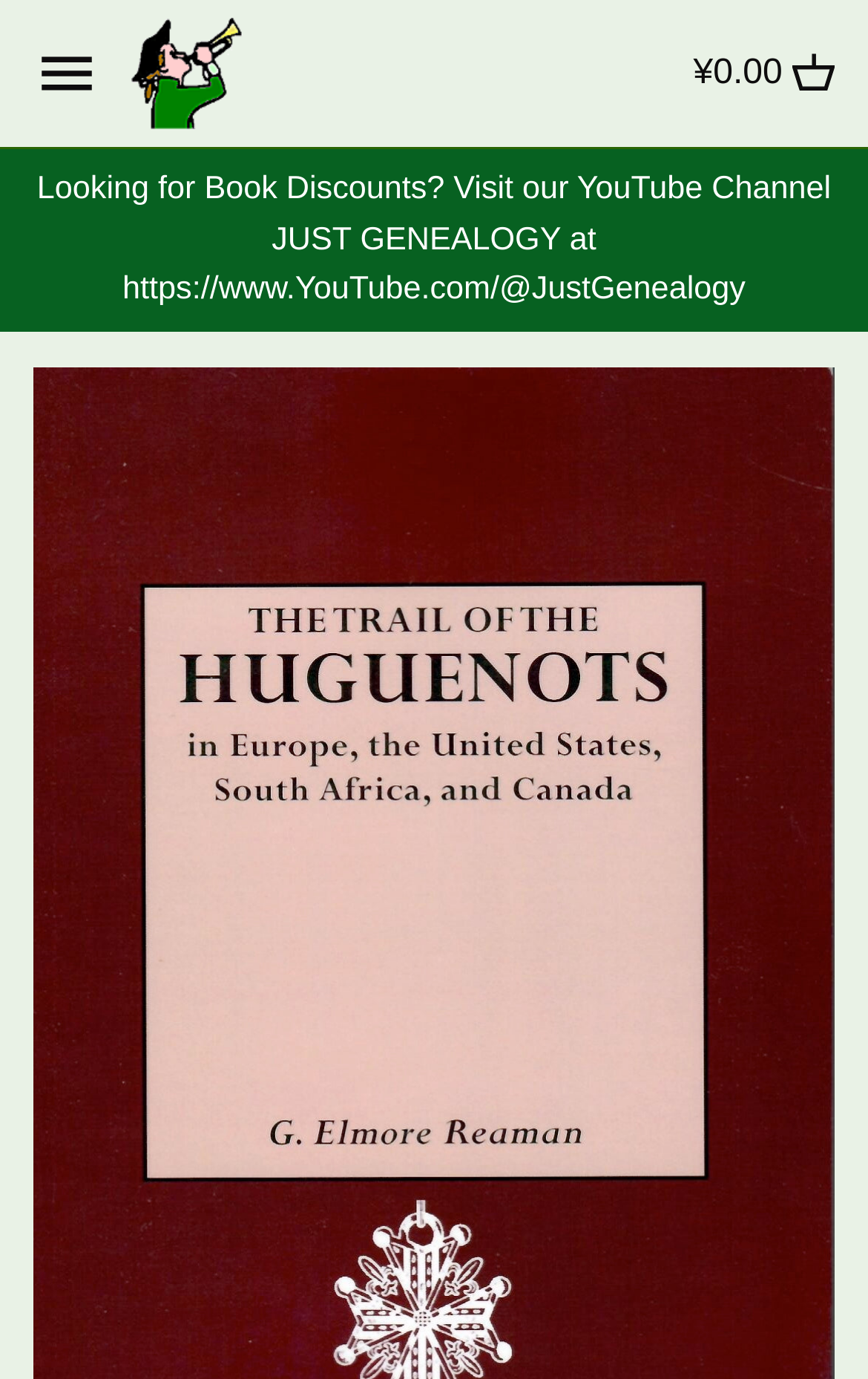Pinpoint the bounding box coordinates of the clickable element to carry out the following instruction: "Visit YouTube channel."

[0.043, 0.125, 0.957, 0.223]